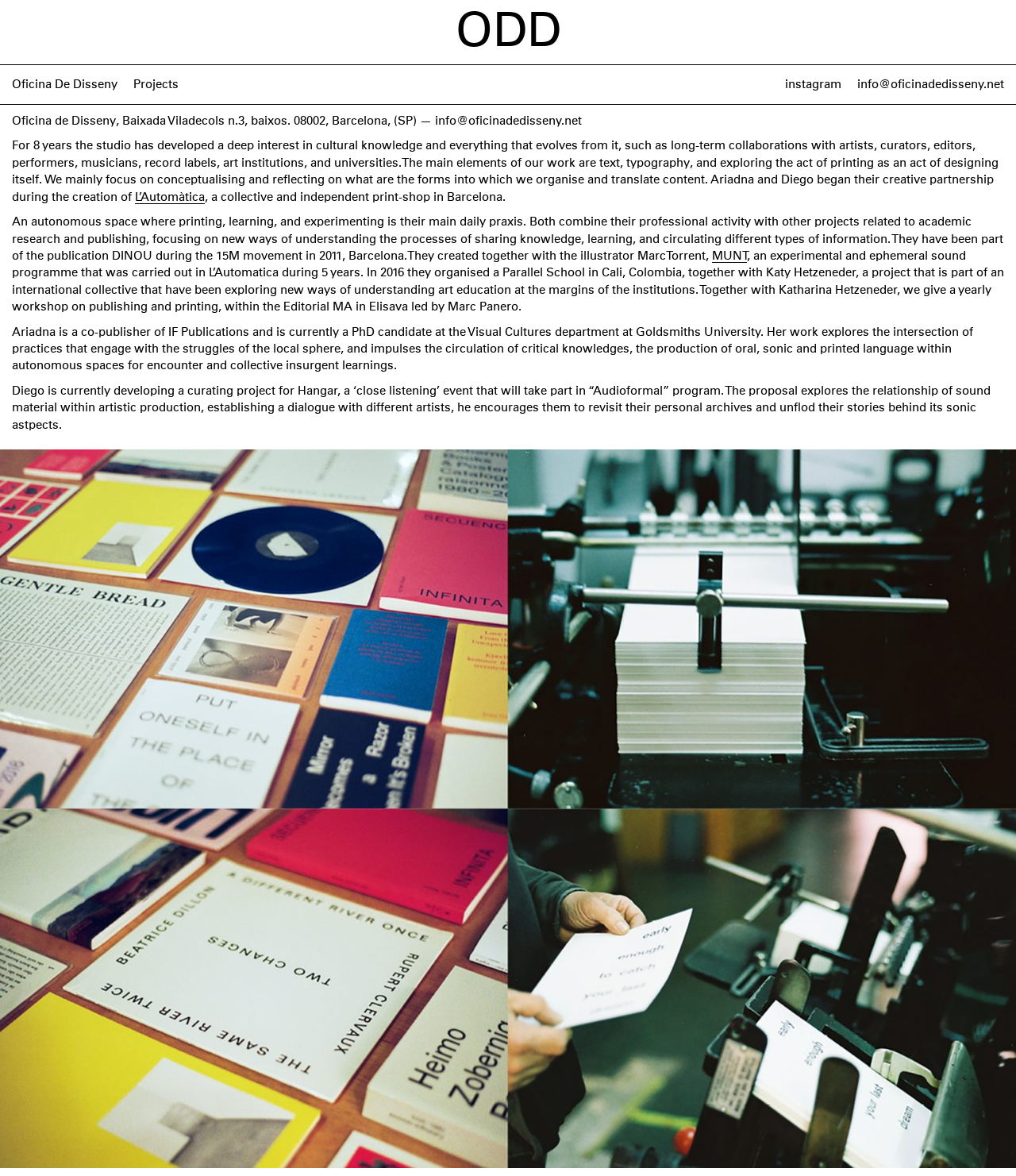Respond to the following question using a concise word or phrase: 
What is the address of the studio?

Baixada Viladecols n.3, baixos. 08002, Barcelona, (SP)